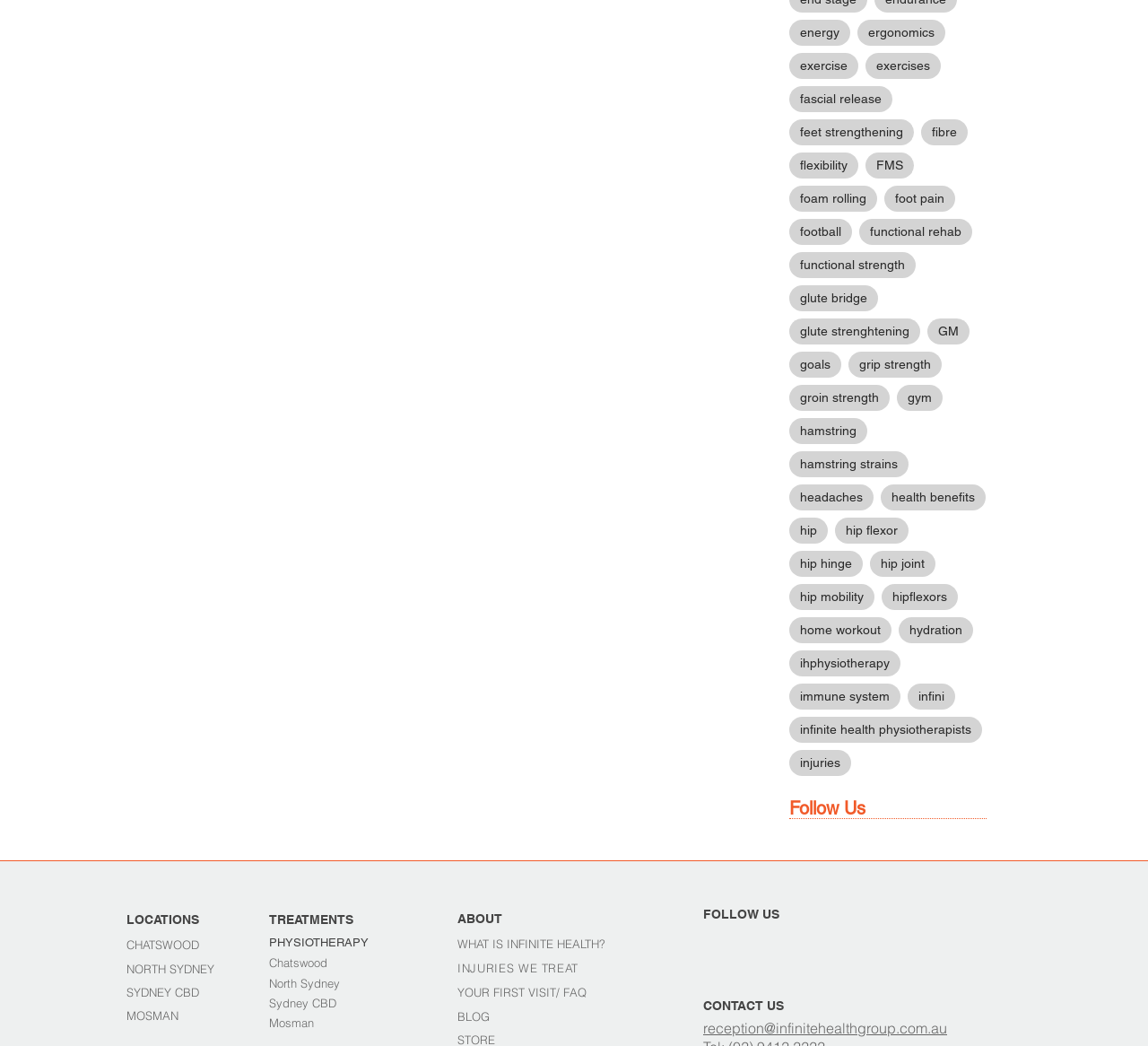Please locate the bounding box coordinates for the element that should be clicked to achieve the following instruction: "search for something". Ensure the coordinates are given as four float numbers between 0 and 1, i.e., [left, top, right, bottom].

None